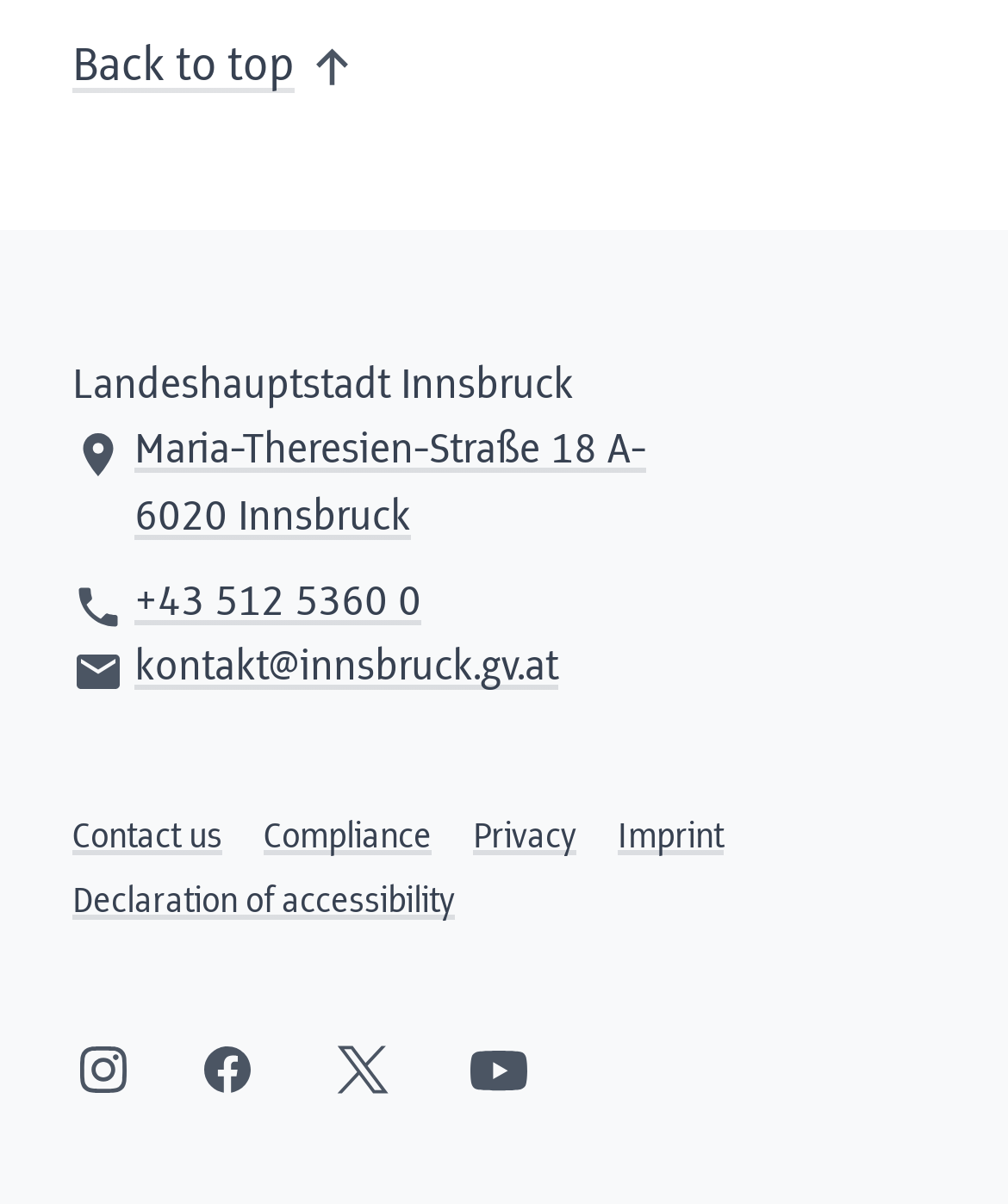Please identify the bounding box coordinates of the element's region that needs to be clicked to fulfill the following instruction: "Visit Maria-Theresien-Straße 18 A-6020 Innsbruck". The bounding box coordinates should consist of four float numbers between 0 and 1, i.e., [left, top, right, bottom].

[0.072, 0.349, 0.687, 0.457]